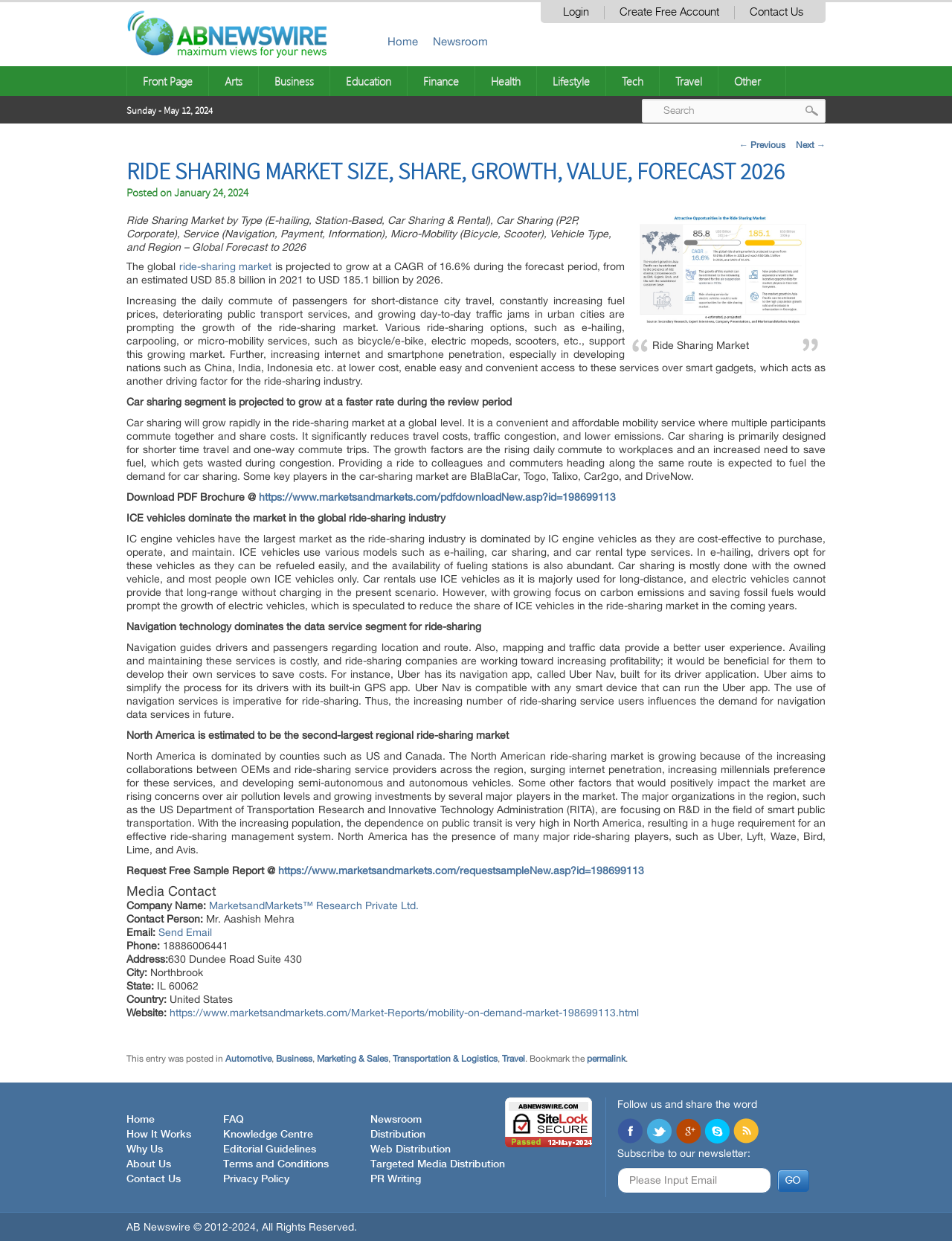Please specify the coordinates of the bounding box for the element that should be clicked to carry out this instruction: "Go to the Home page". The coordinates must be four float numbers between 0 and 1, formatted as [left, top, right, bottom].

[0.407, 0.028, 0.439, 0.038]